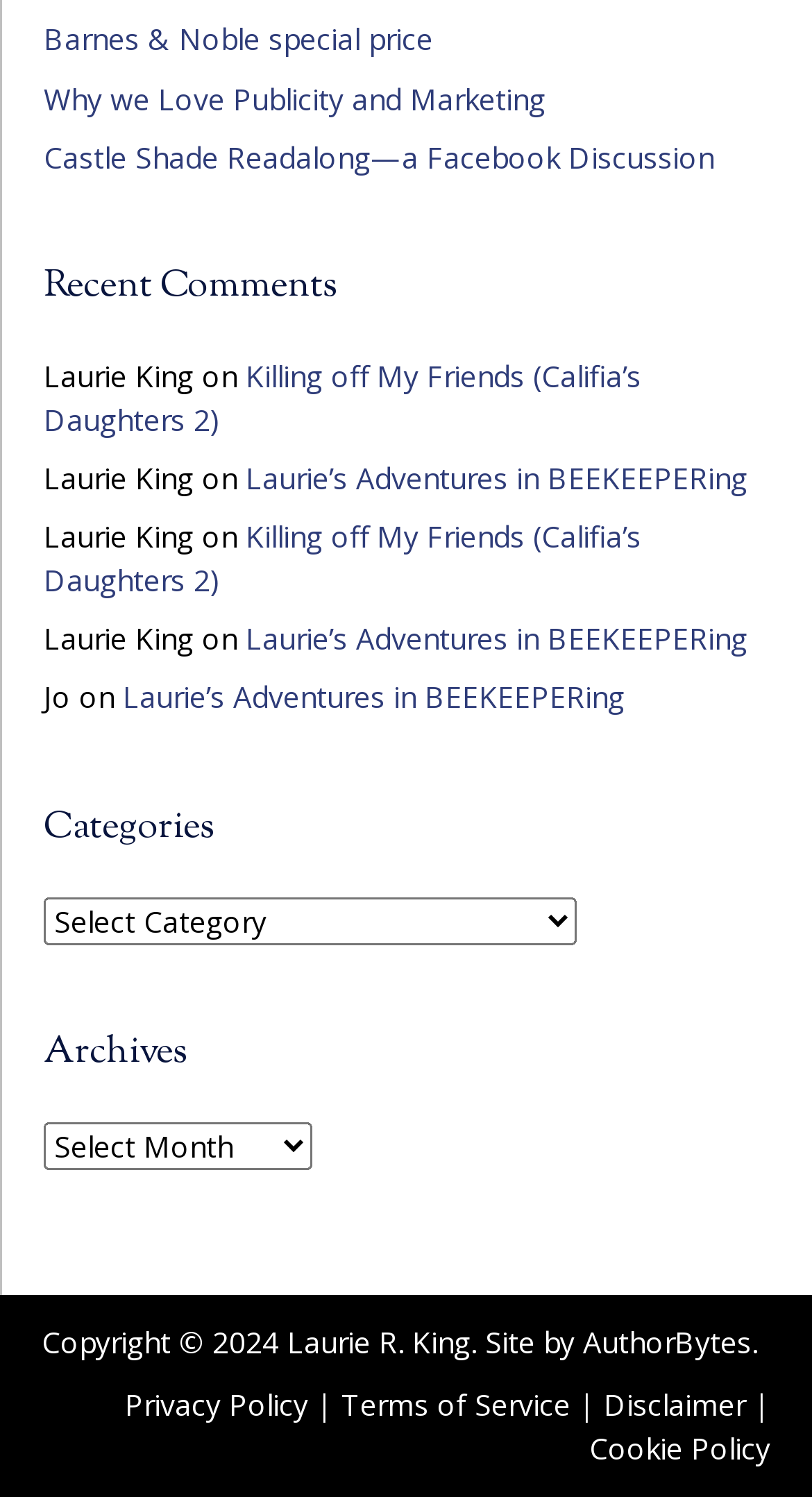From the webpage screenshot, predict the bounding box coordinates (top-left x, top-left y, bottom-right x, bottom-right y) for the UI element described here: Barnes & Noble special price

[0.054, 0.013, 0.533, 0.039]